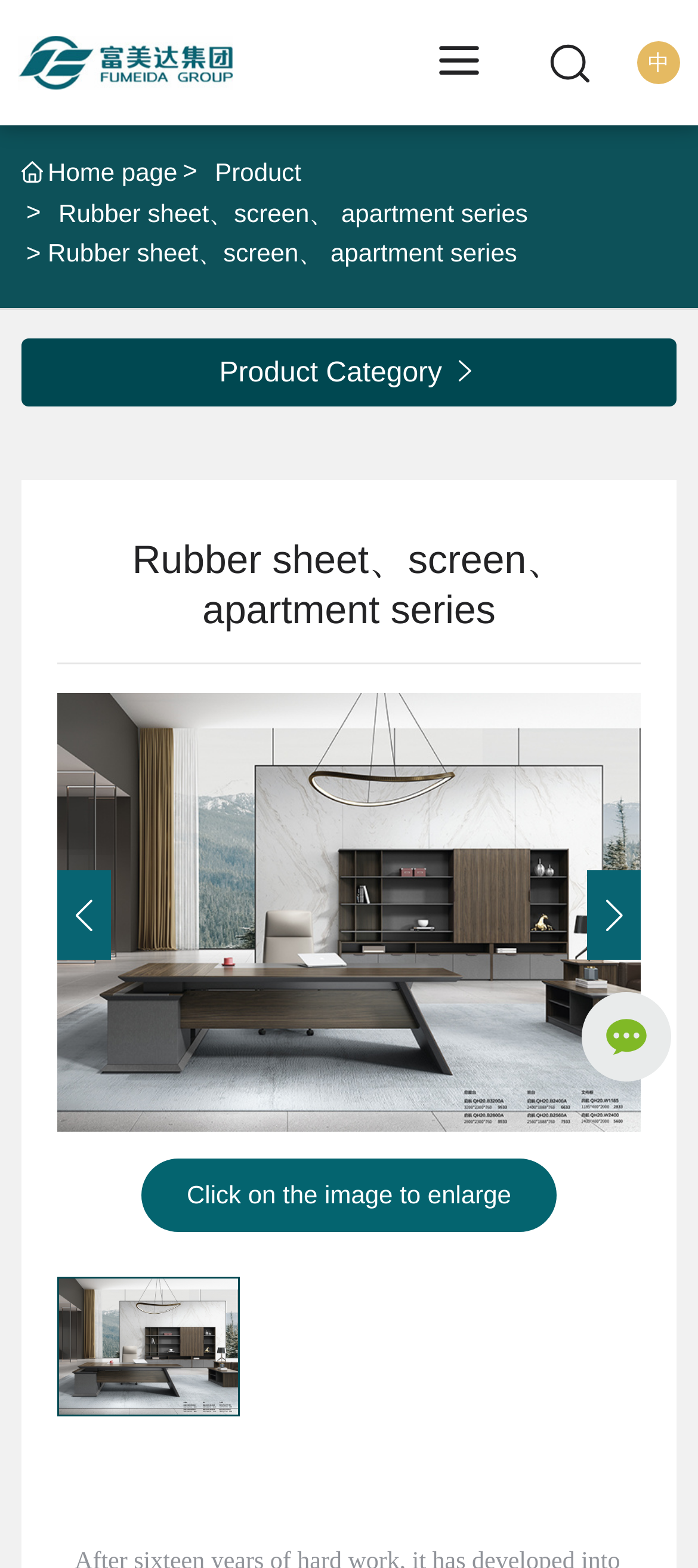What is the company name on the top left?
Please use the image to provide a one-word or short phrase answer.

Guangdong Fumeida Office Furniture Group Co., Ltd